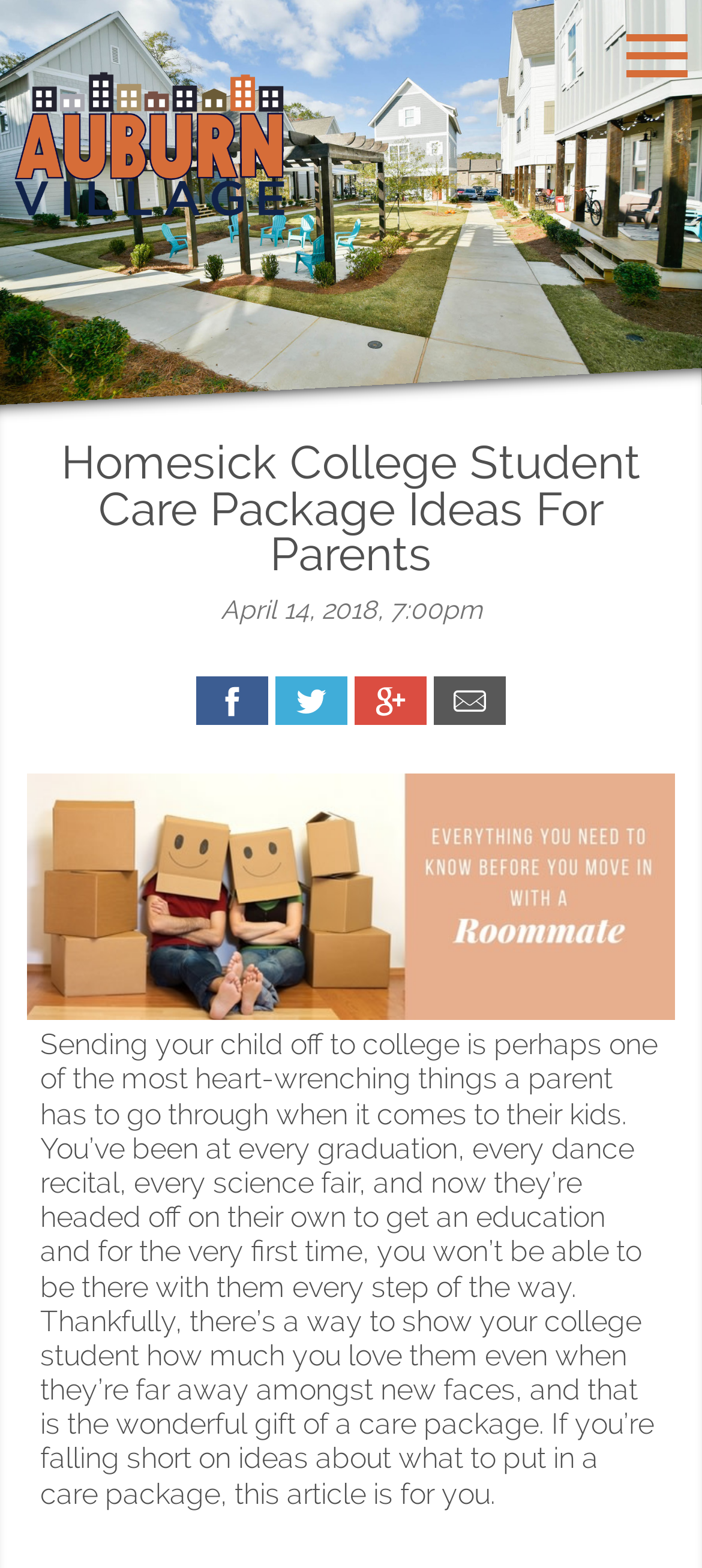Detail the features and information presented on the webpage.

The webpage is about care package ideas for college students, specifically for parents who are struggling with their child's departure. At the top left of the page, there is a link to "Auburn Village" accompanied by an image with the same name. On the top right, there is a link to "toggle menu". 

Below the top section, there are two headings. The first heading reads "Homesick College Student Care Package Ideas For Parents" and the second heading displays the date "April 14, 2018, 7:00pm". 

To the right of the headings, there are four links in a row, labeled "M", "d", "$", and "e". 

Below these links, there is a large image that takes up most of the width of the page. 

Underneath the image, there is a block of text that discusses the emotional struggle of parents when their children leave for college and how care packages can be a thoughtful way to show love and support from a distance. The text provides an introduction to the article, which presumably offers ideas and suggestions for creating care packages.